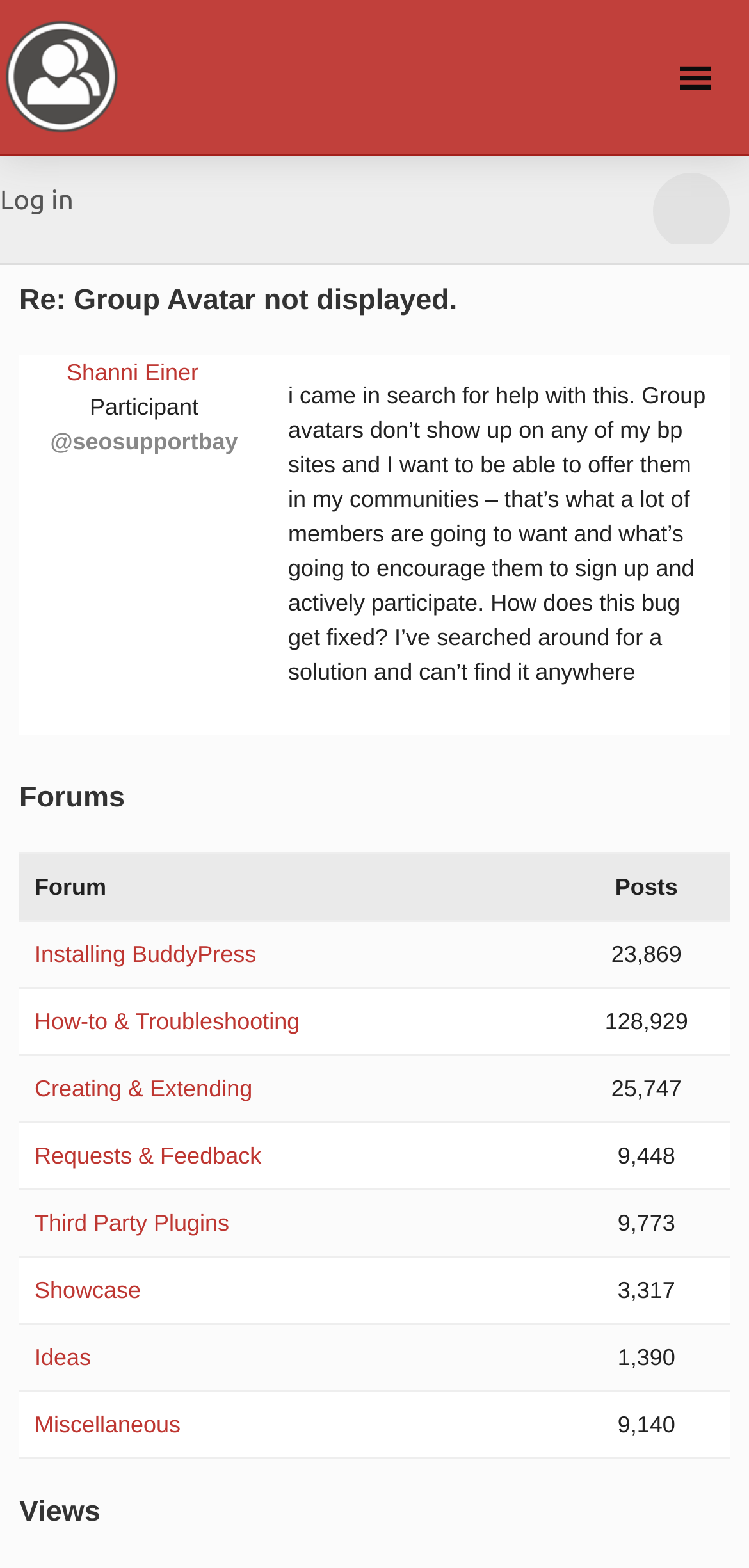Provide a short answer to the following question with just one word or phrase: What is the topic of the current discussion?

Group Avatar not displayed